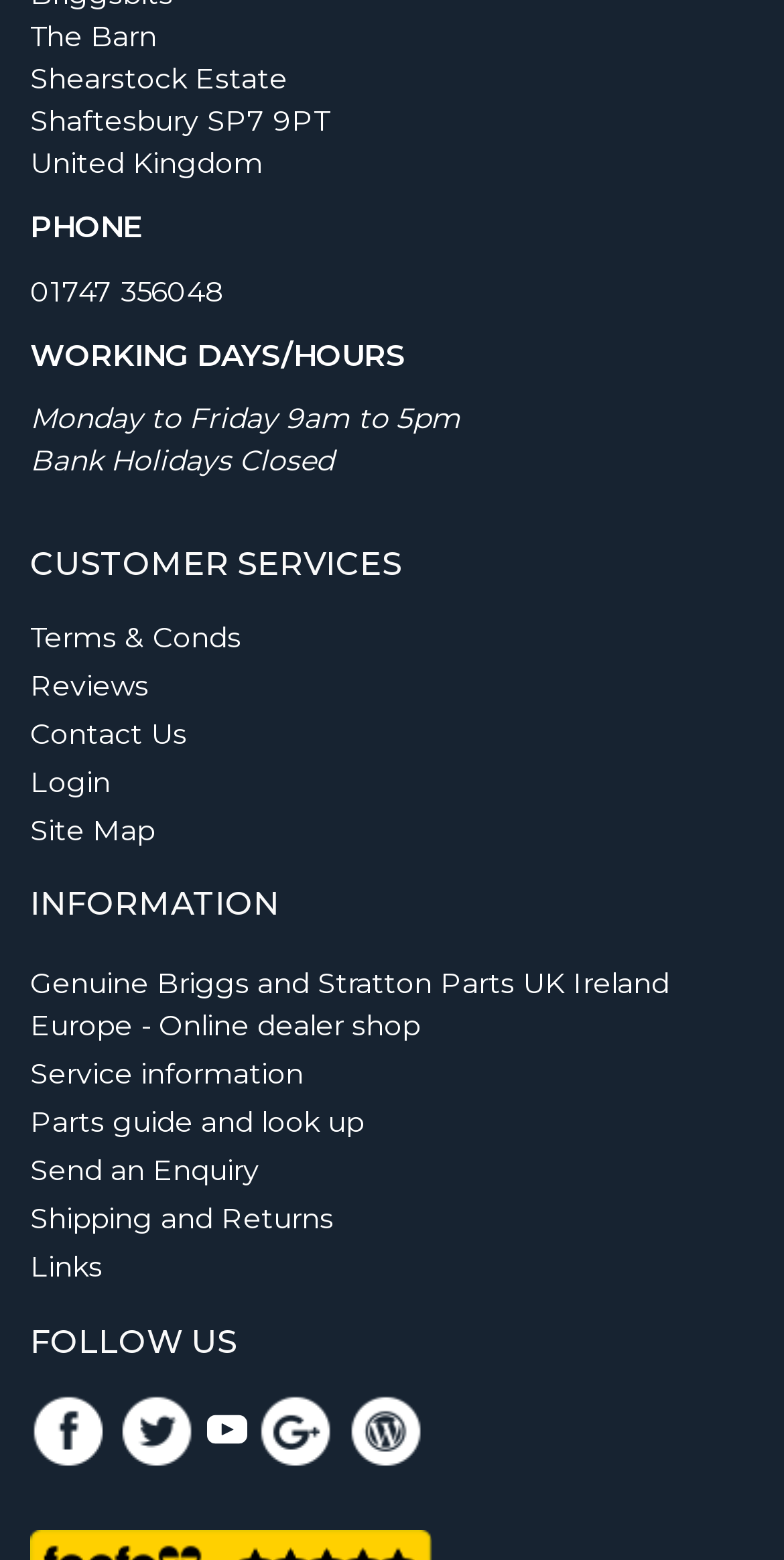Please locate the bounding box coordinates of the element's region that needs to be clicked to follow the instruction: "Login to the website". The bounding box coordinates should be provided as four float numbers between 0 and 1, i.e., [left, top, right, bottom].

[0.038, 0.49, 0.141, 0.514]